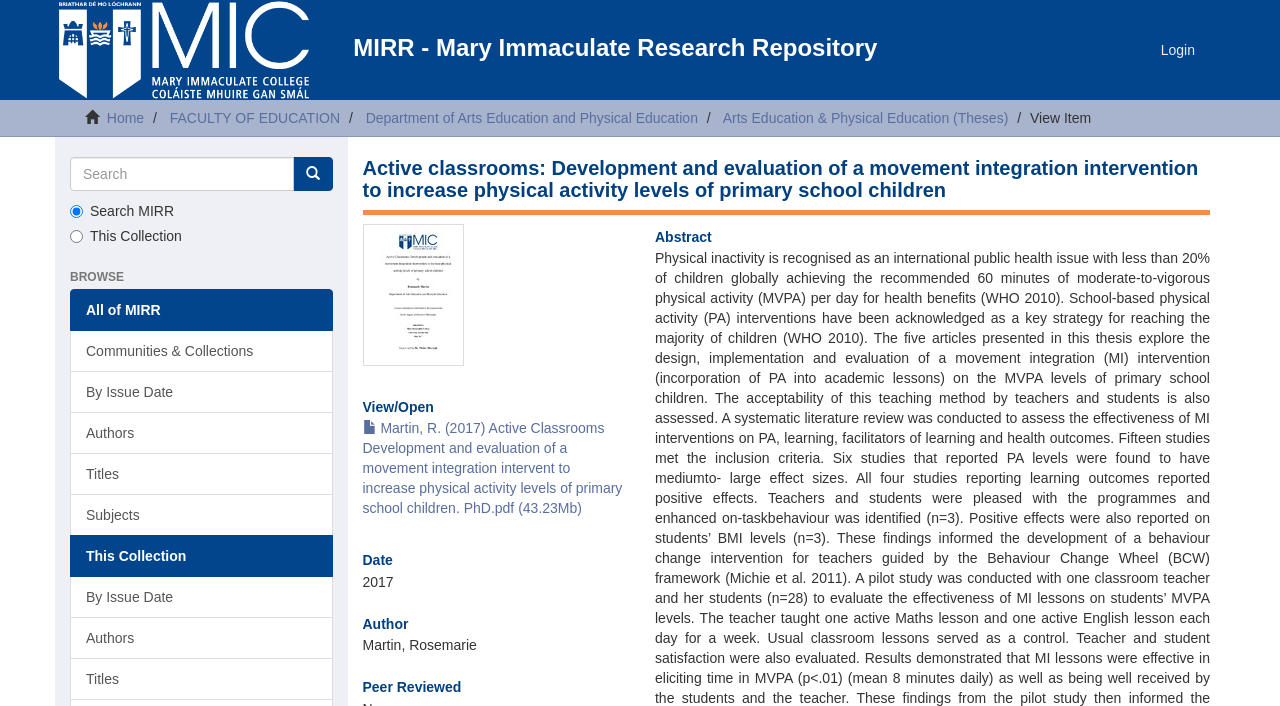What is the author of the thesis?
Use the screenshot to answer the question with a single word or phrase.

Martin, Rosemarie